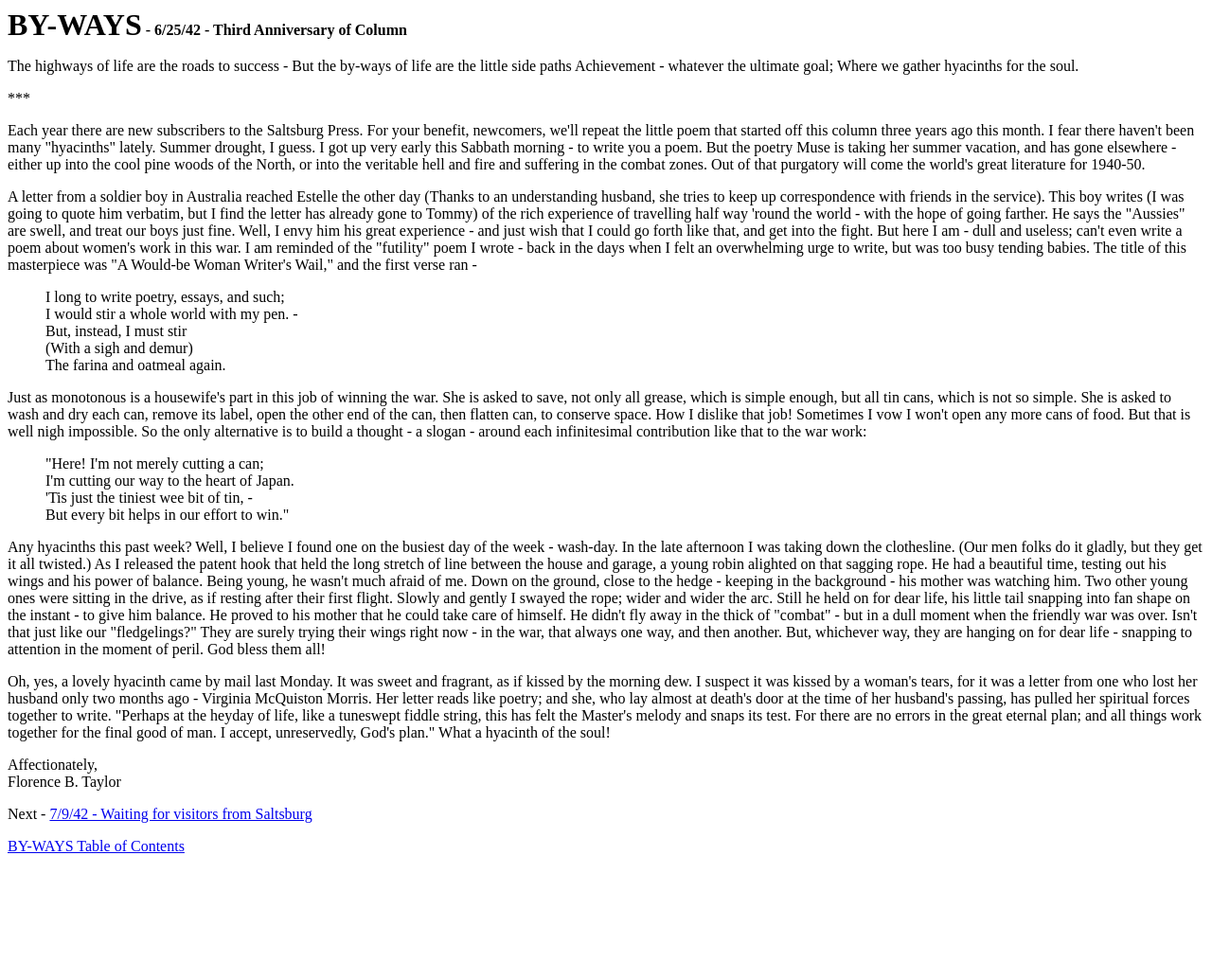What is the name of the soldier boy mentioned in the article?
Provide a detailed and extensive answer to the question.

The article mentions a letter from a soldier boy in Australia, but it does not mention his name.